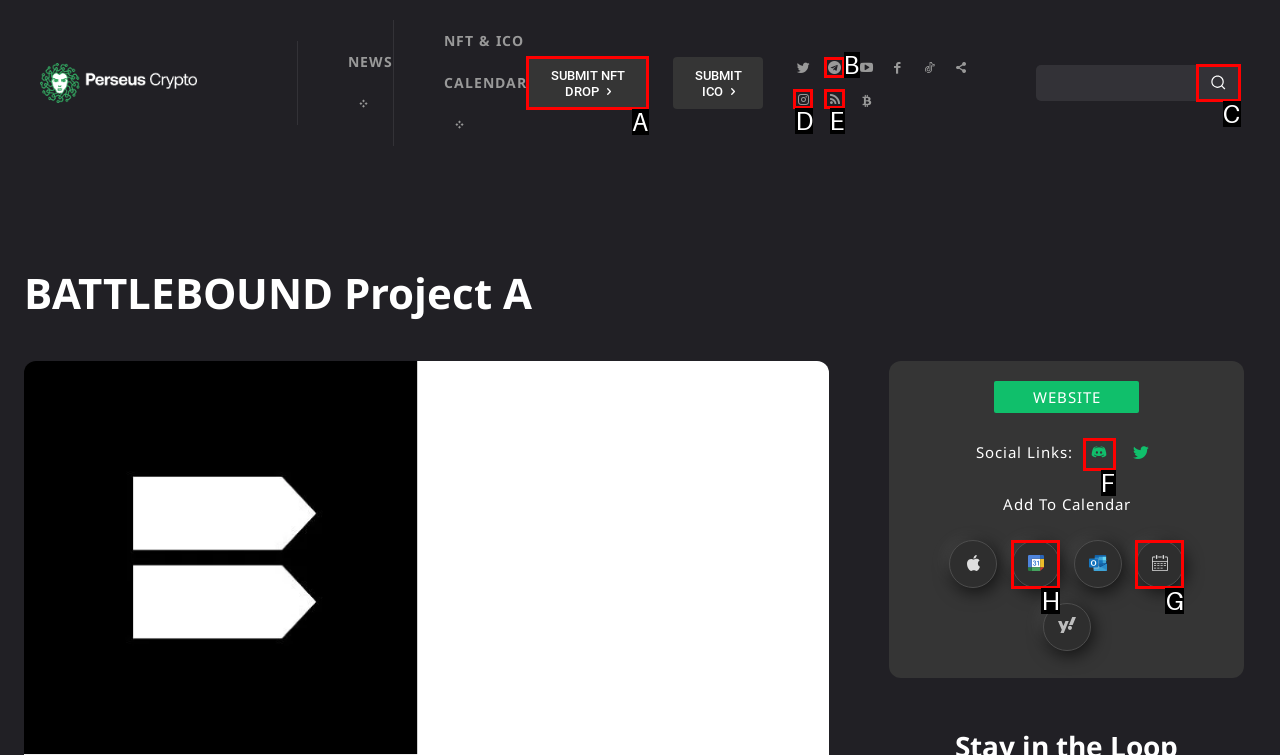Select the letter of the UI element you need to click to complete this task: Search with Google.

H